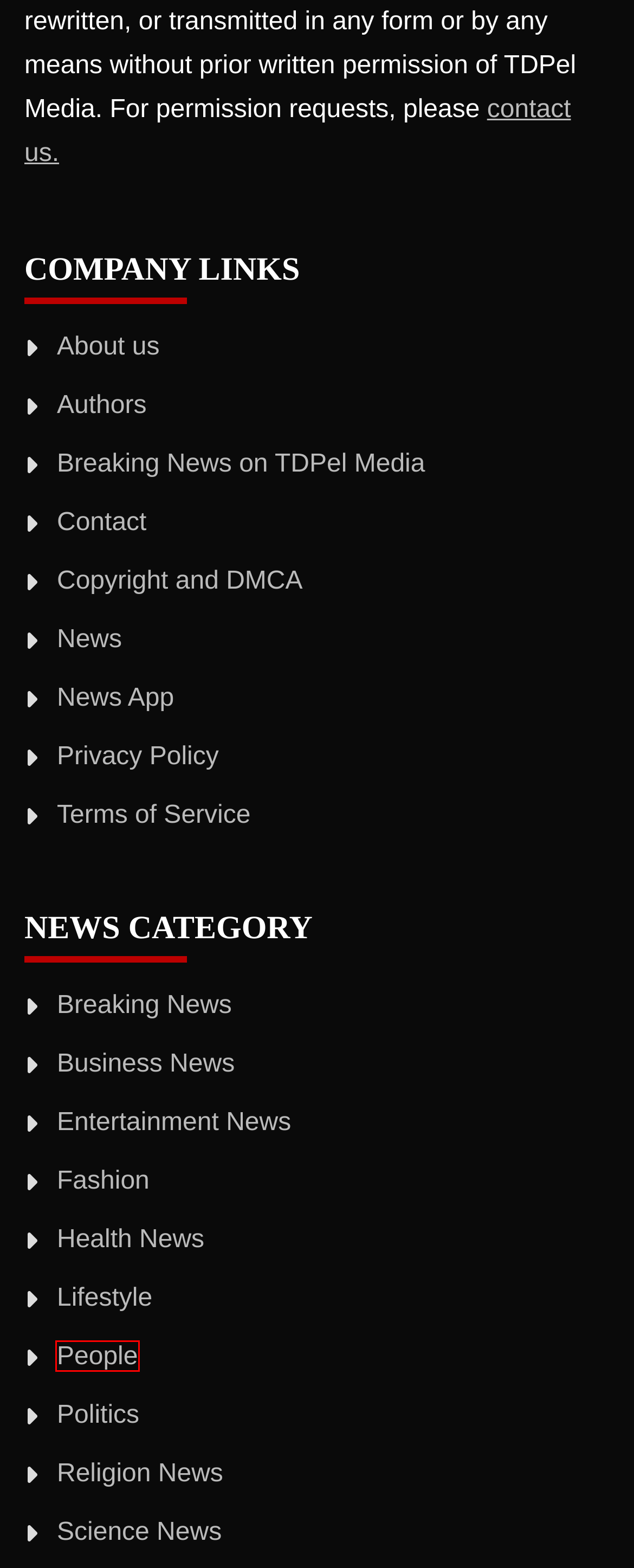Look at the screenshot of a webpage where a red bounding box surrounds a UI element. Your task is to select the best-matching webpage description for the new webpage after you click the element within the bounding box. The available options are:
A. Religion News - TDPel Media
B. Science News - TDPel Media
C. People - TDPel Media
D. Lifestyle - TDPel Media
E. Politics - TDPel Media
F. News App - TDPel Media
G. Health News - TDPel Media
H. Authors - TDPel Media

C